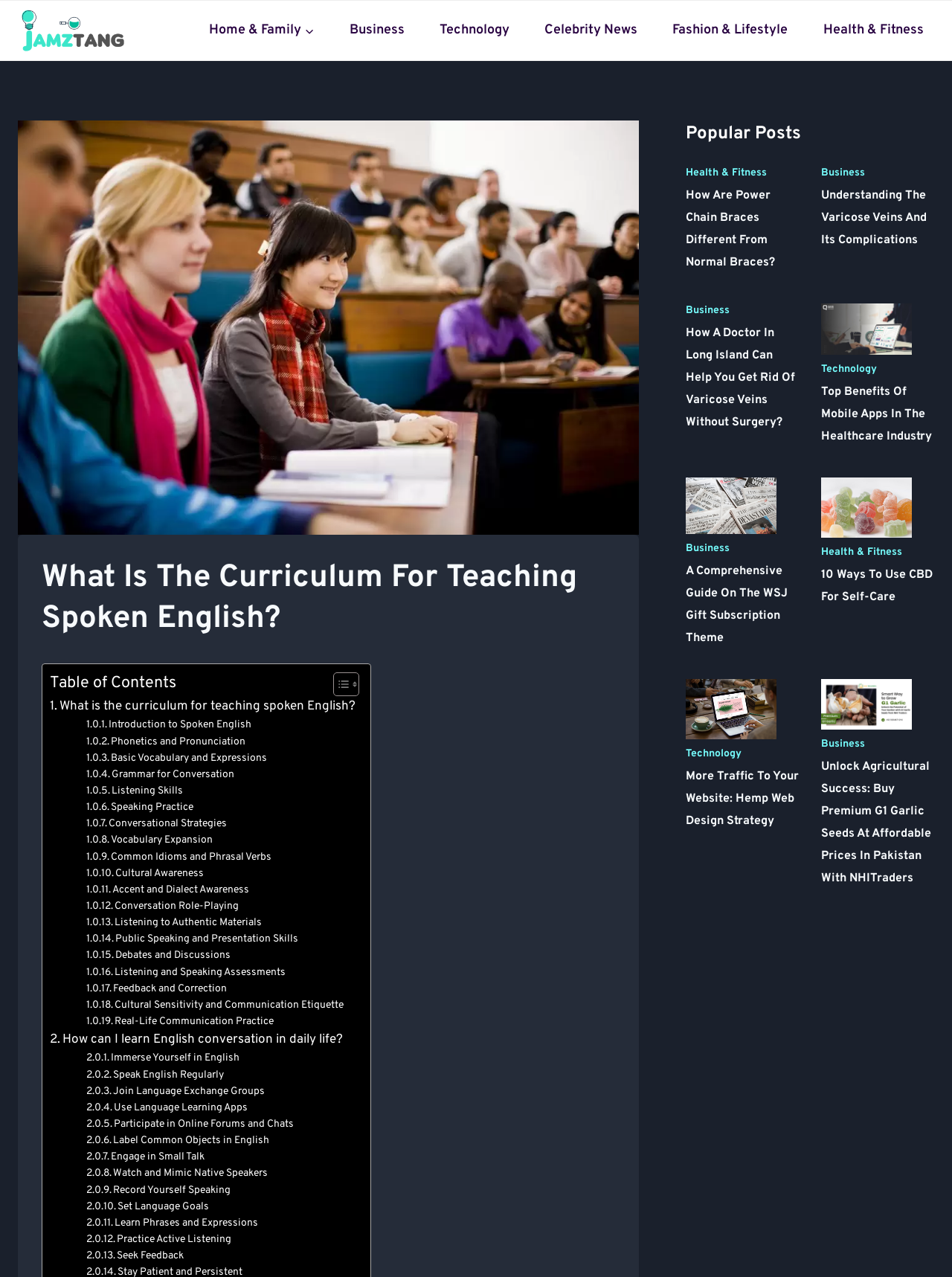Please find the bounding box coordinates of the clickable region needed to complete the following instruction: "Explore the benefits of mobile apps in the healthcare industry". The bounding box coordinates must consist of four float numbers between 0 and 1, i.e., [left, top, right, bottom].

[0.862, 0.298, 0.981, 0.351]